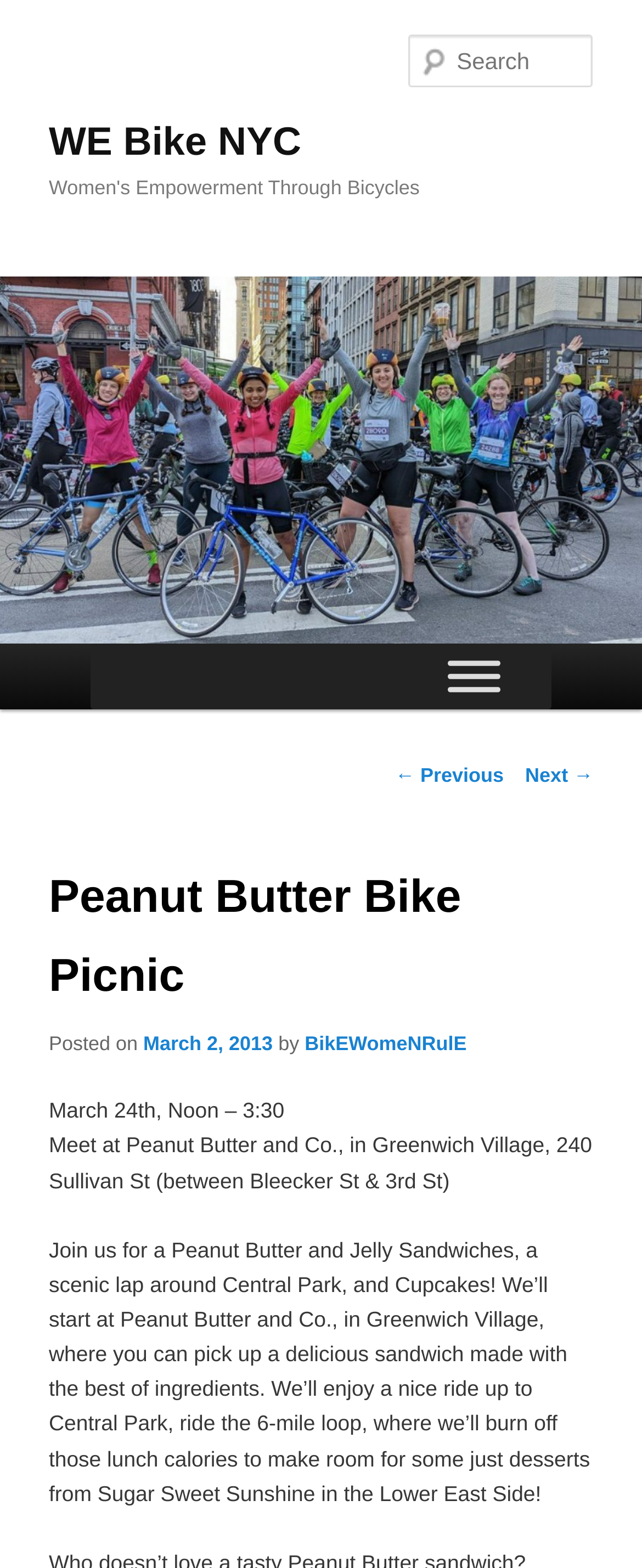Provide the bounding box coordinates of the section that needs to be clicked to accomplish the following instruction: "Read the 'Peanut Butter Bike Picnic' post."

[0.076, 0.531, 0.924, 0.656]